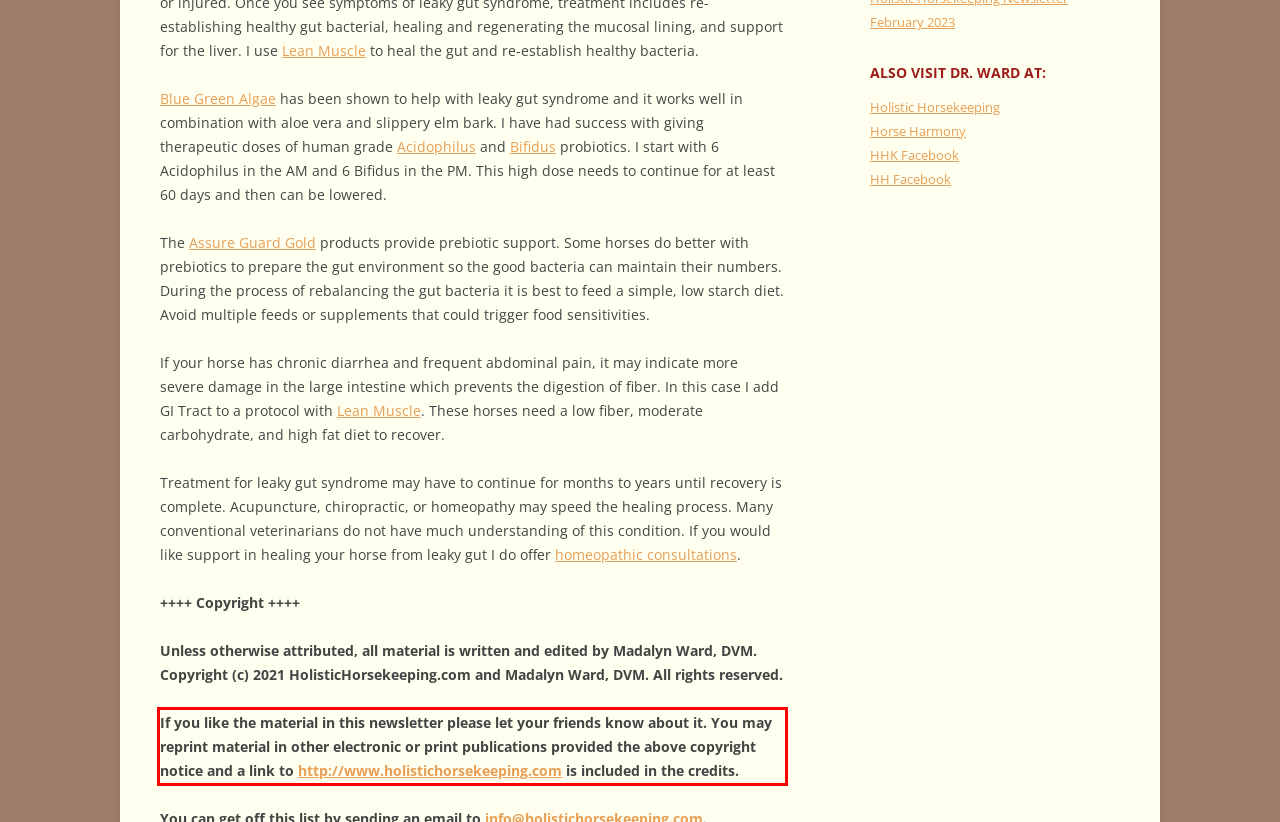The screenshot you have been given contains a UI element surrounded by a red rectangle. Use OCR to read and extract the text inside this red rectangle.

If you like the material in this newsletter please let your friends know about it. You may reprint material in other electronic or print publications provided the above copyright notice and a link to http://www.holistichorsekeeping.com is included in the credits.